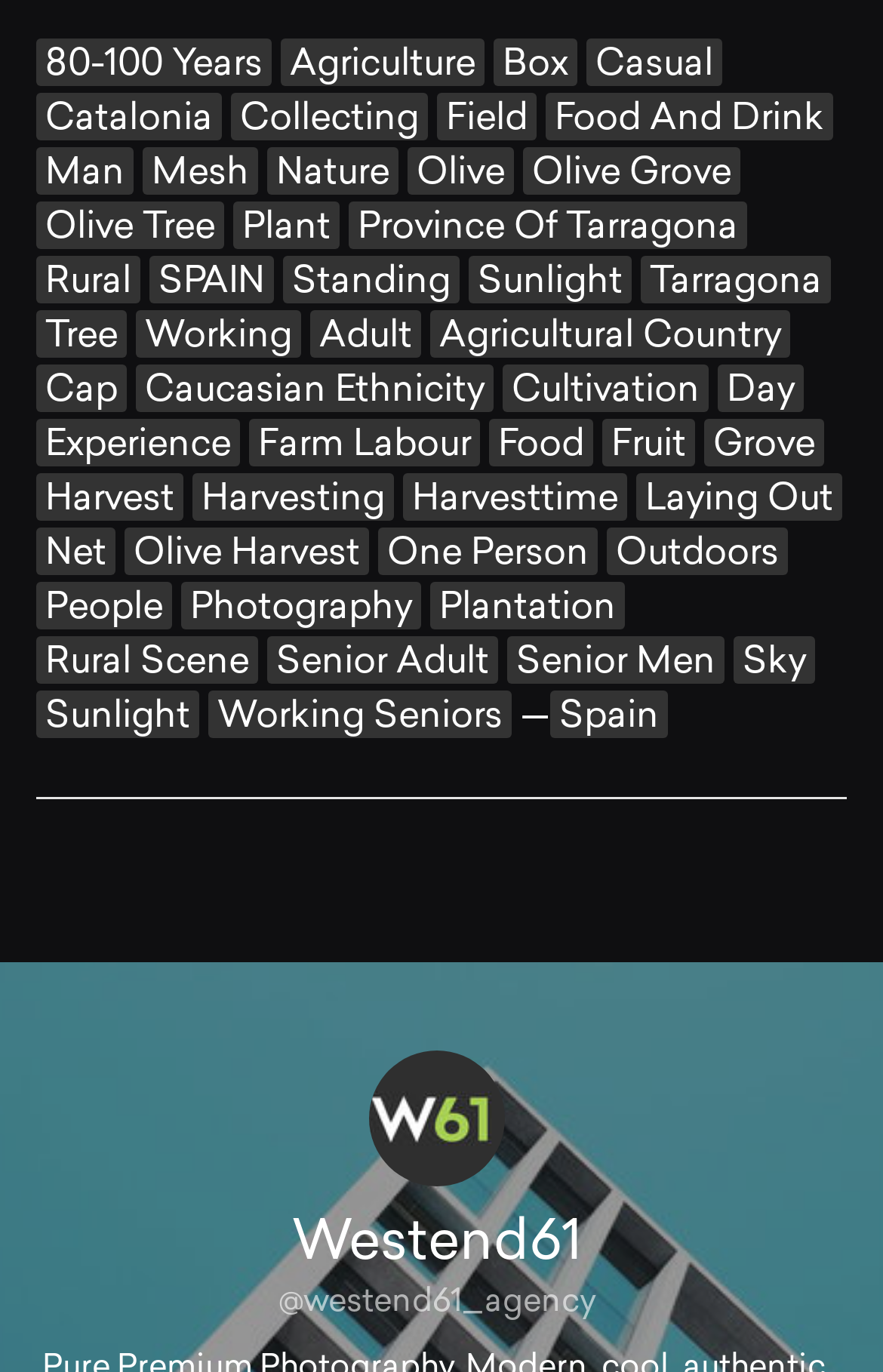Identify the bounding box for the described UI element: "cap".

[0.041, 0.266, 0.144, 0.3]